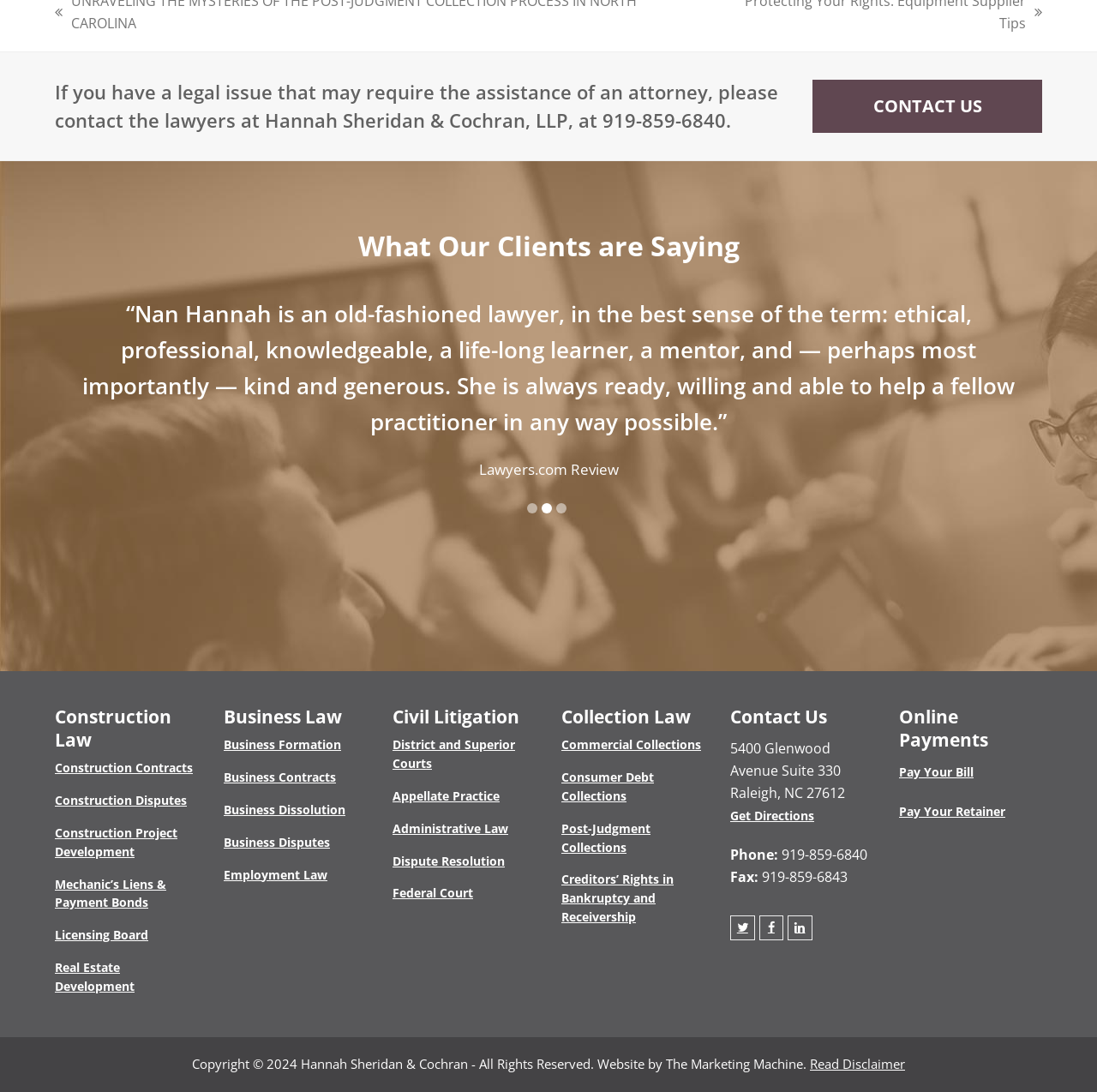Can you find the bounding box coordinates for the element that needs to be clicked to execute this instruction: "Learn about construction law"? The coordinates should be given as four float numbers between 0 and 1, i.e., [left, top, right, bottom].

[0.05, 0.646, 0.18, 0.689]